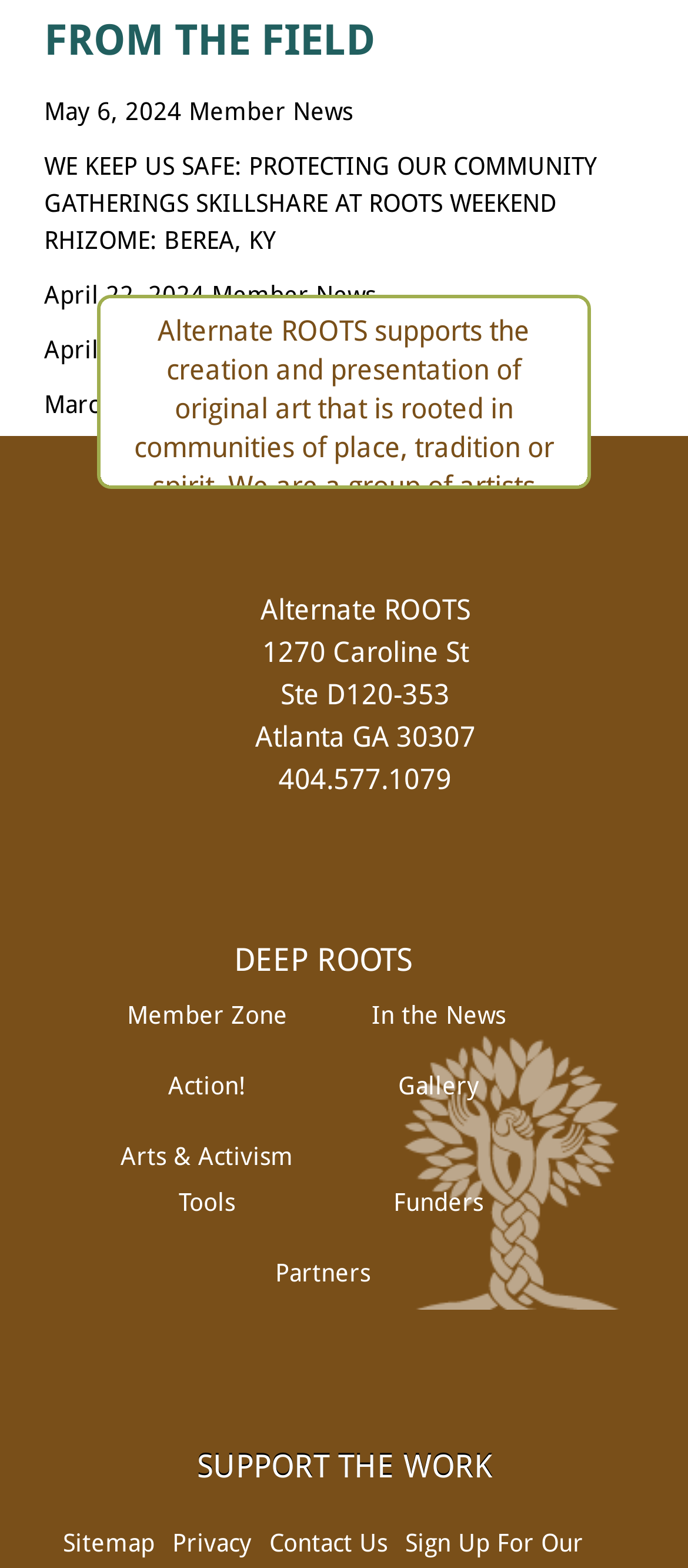Using the webpage screenshot, locate the HTML element that fits the following description and provide its bounding box: "Arts & Activism Tools".

[0.175, 0.728, 0.427, 0.776]